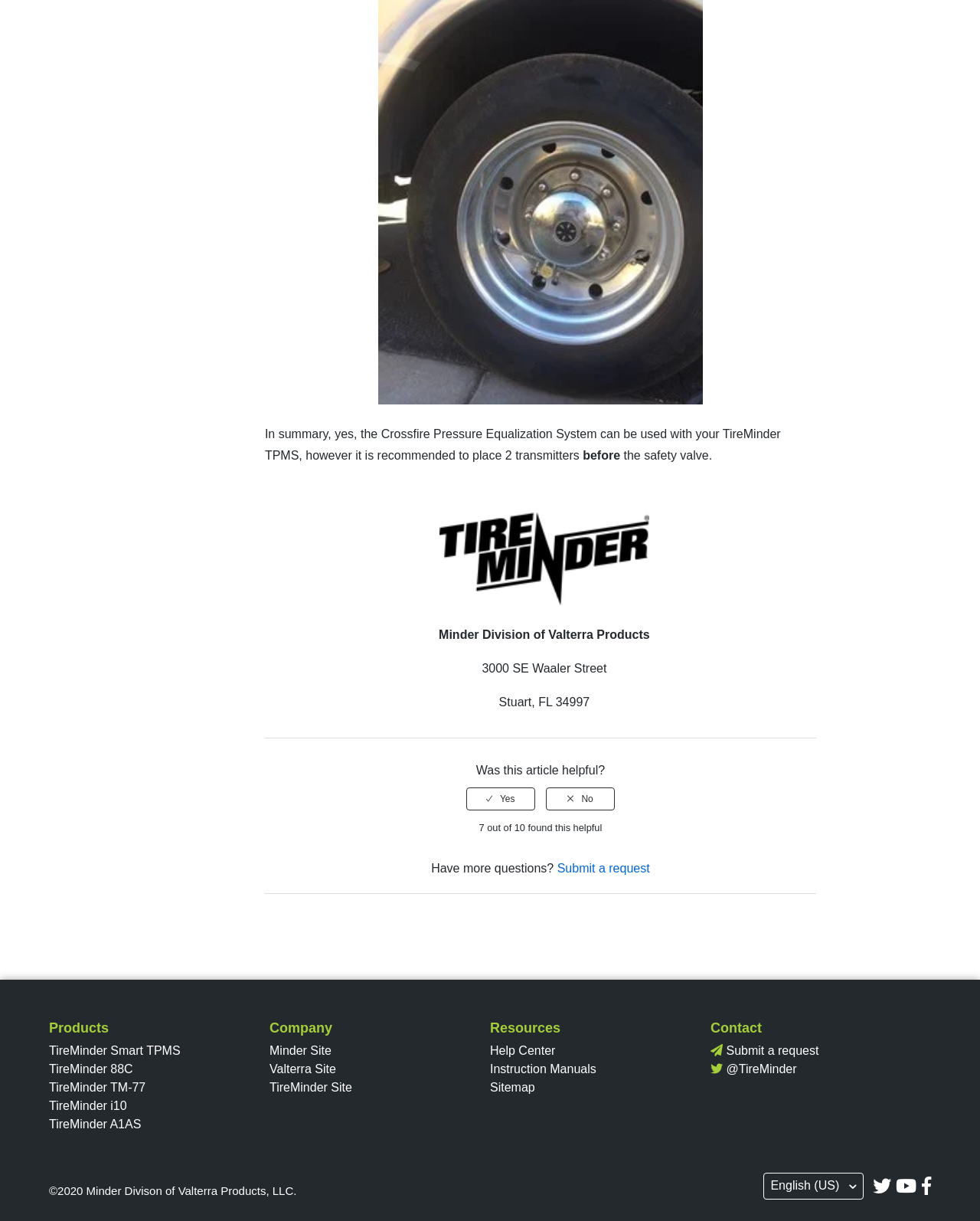Kindly determine the bounding box coordinates for the area that needs to be clicked to execute this instruction: "Click the 'Twitter' link".

[0.89, 0.963, 0.909, 0.98]